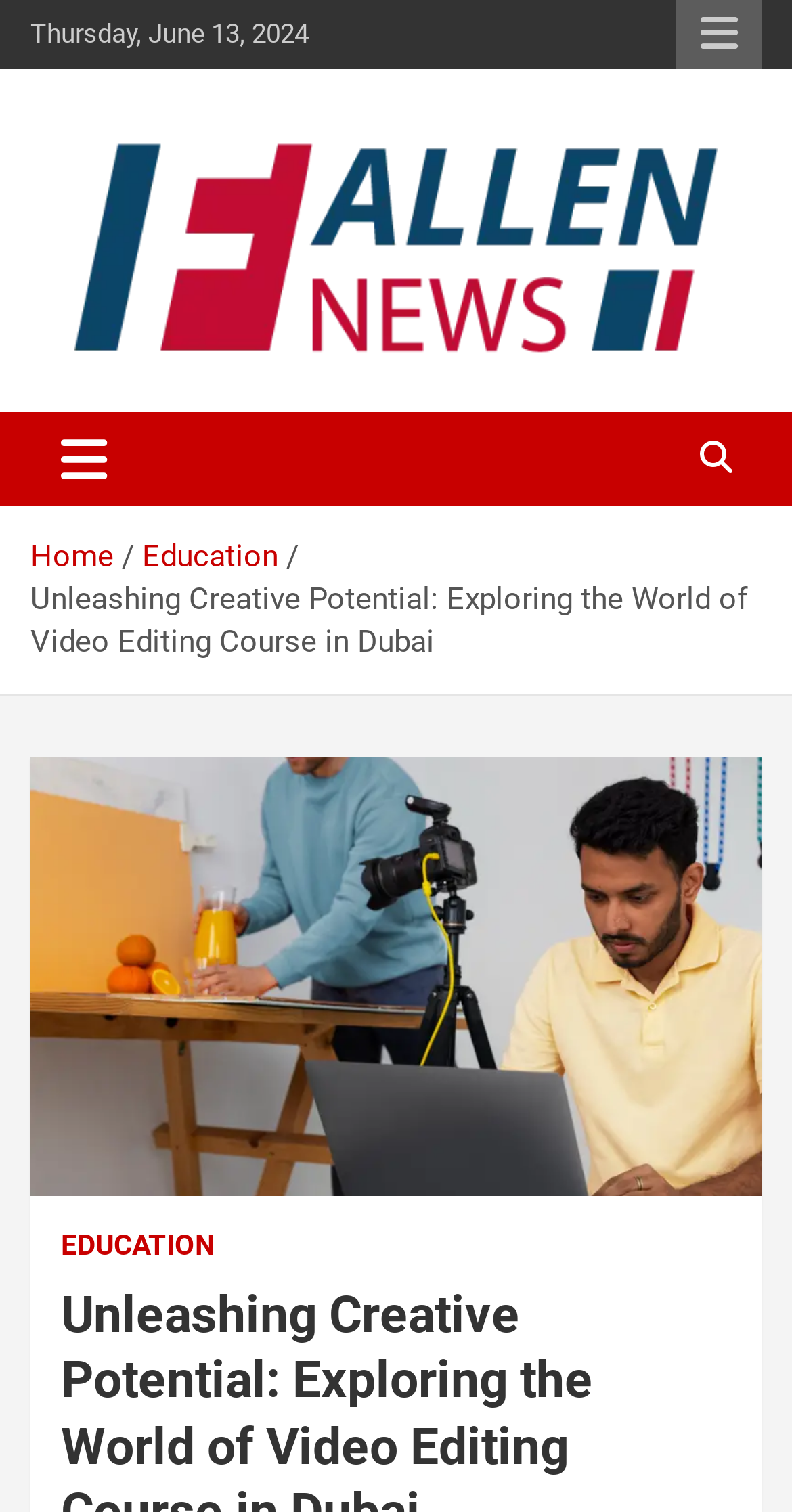Extract the main headline from the webpage and generate its text.

Unleashing Creative Potential: Exploring the World of Video Editing Course in Dubai